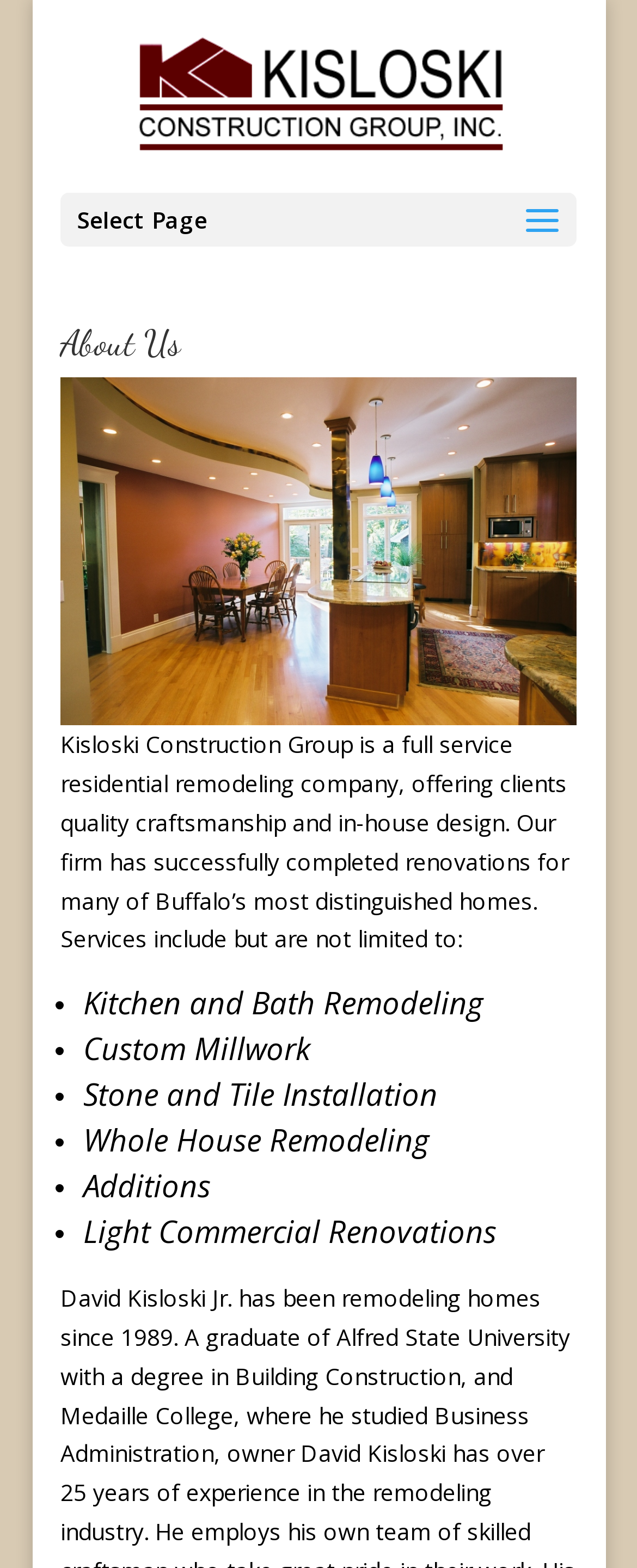From the details in the image, provide a thorough response to the question: What is the scope of Kisloski Construction's services?

The page mentions that Kisloski Construction offers 'quality craftsmanship and in-house design', indicating that the company provides a comprehensive service that includes both design and construction.